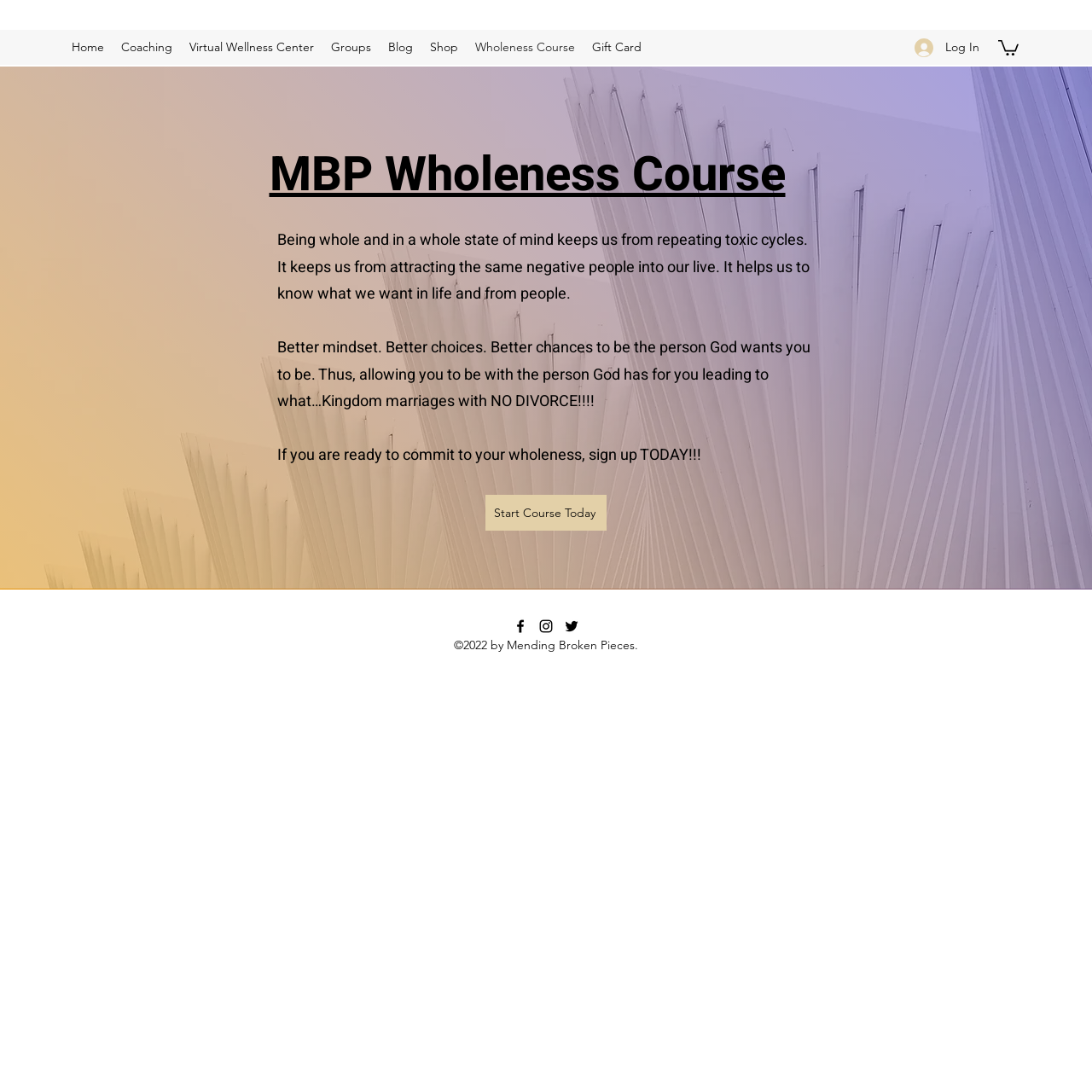Answer the following inquiry with a single word or phrase:
What is the purpose of the Wholeness Course?

Better mindset and choices